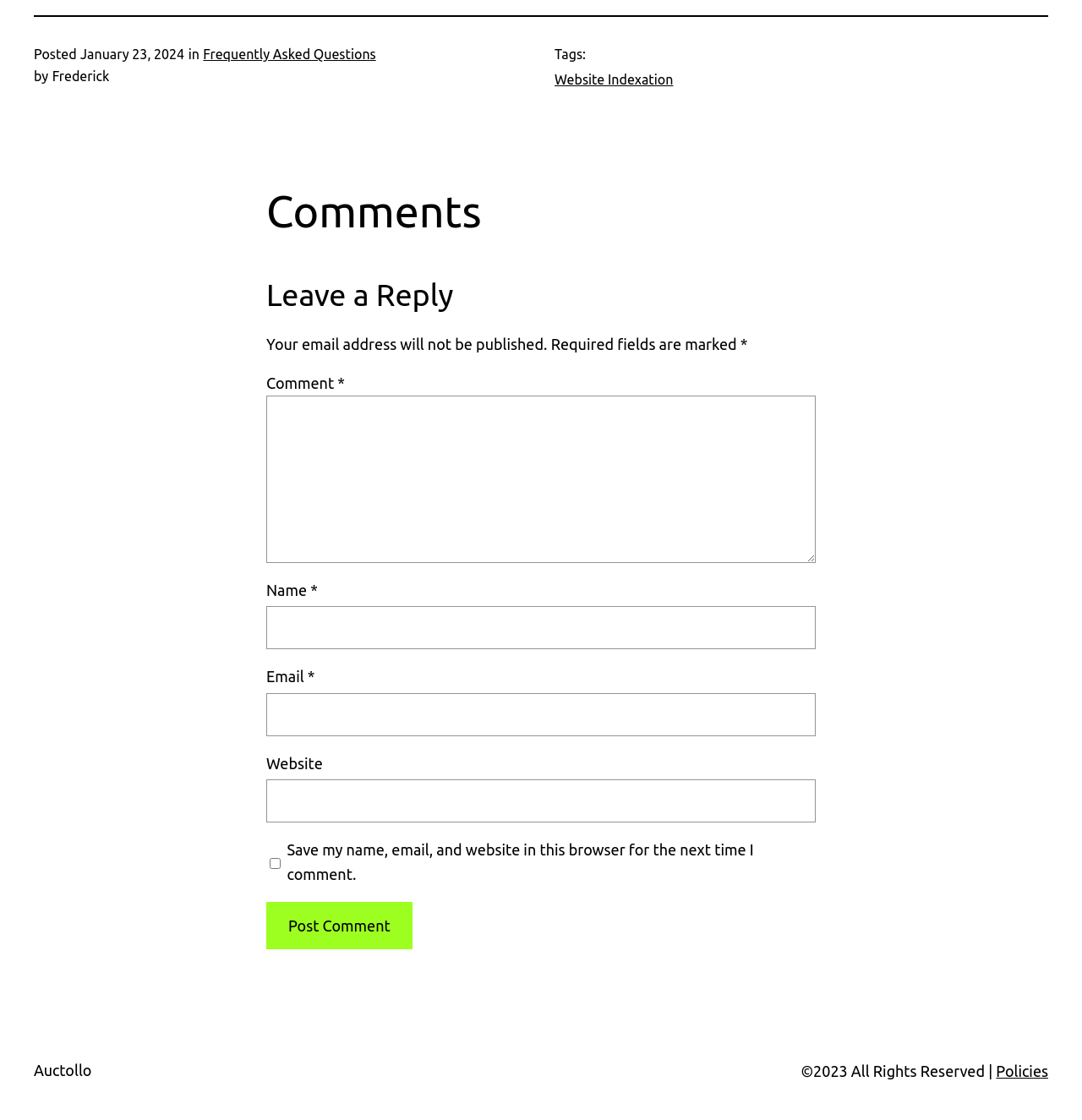Answer the question below with a single word or a brief phrase: 
What is the date of the post?

January 23, 2024